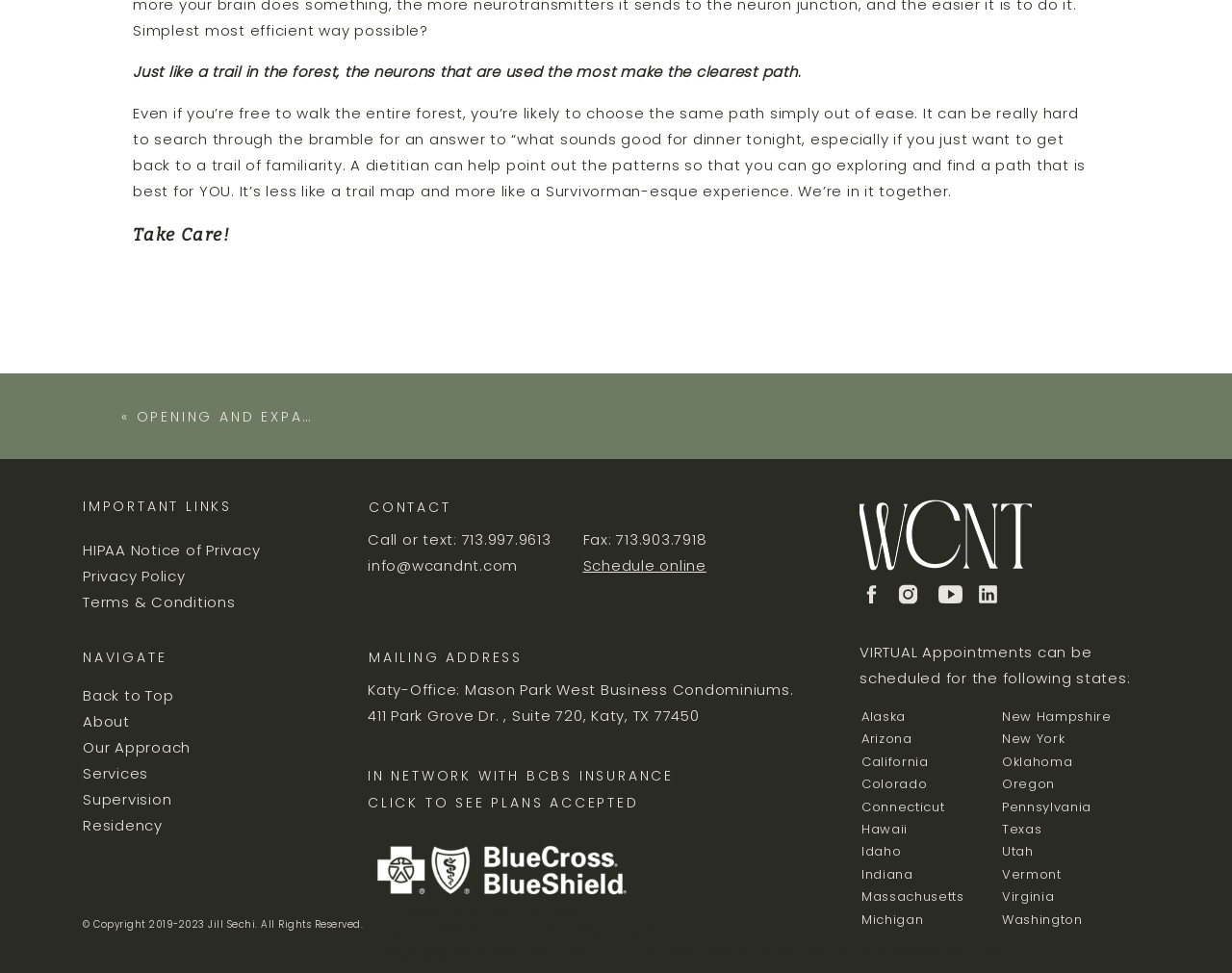Determine the coordinates of the bounding box for the clickable area needed to execute this instruction: "Call or text the provided phone number".

[0.371, 0.544, 0.45, 0.565]